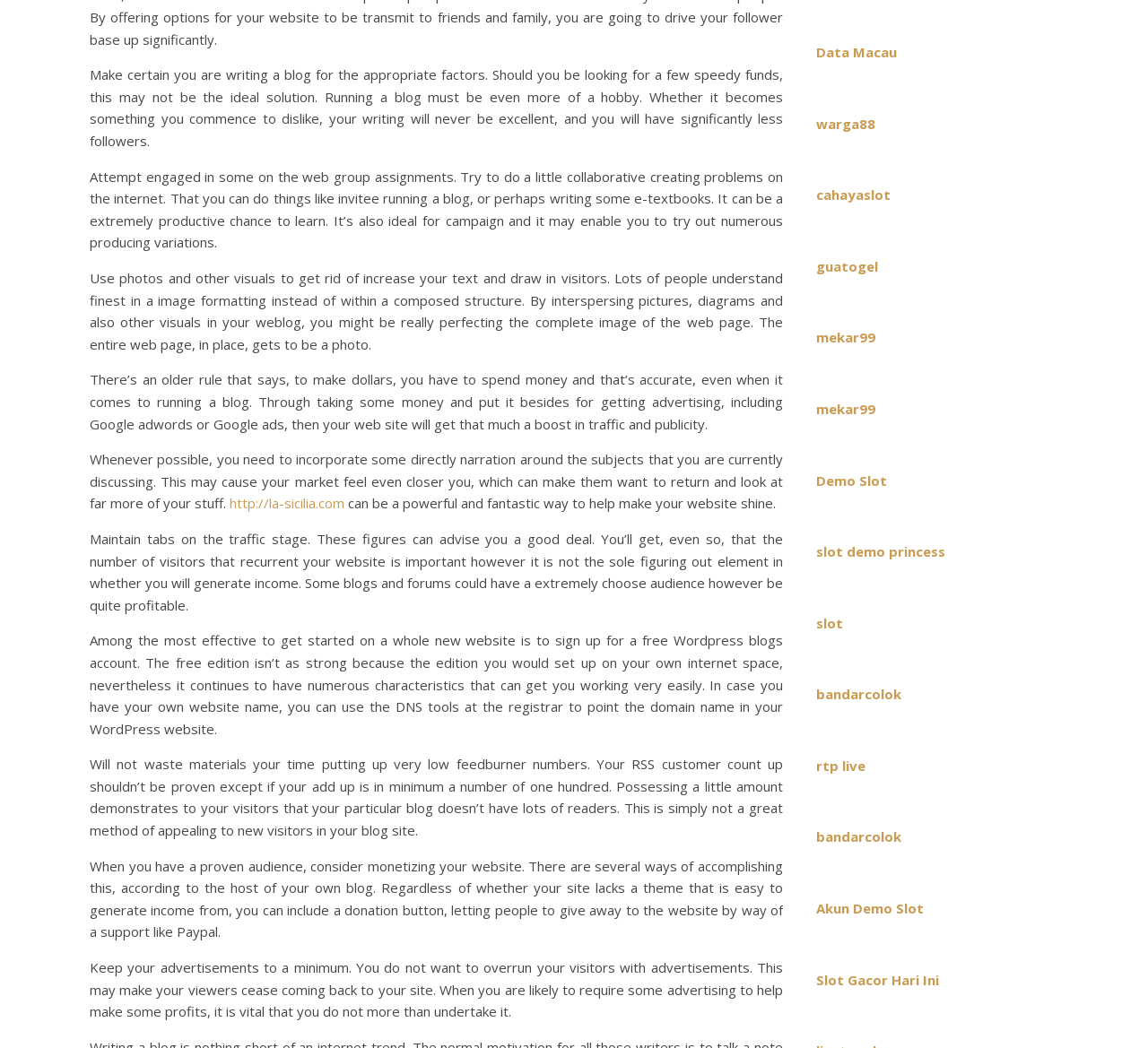Find the bounding box coordinates of the element you need to click on to perform this action: 'Explore warga88'. The coordinates should be represented by four float values between 0 and 1, in the format [left, top, right, bottom].

[0.711, 0.109, 0.762, 0.126]